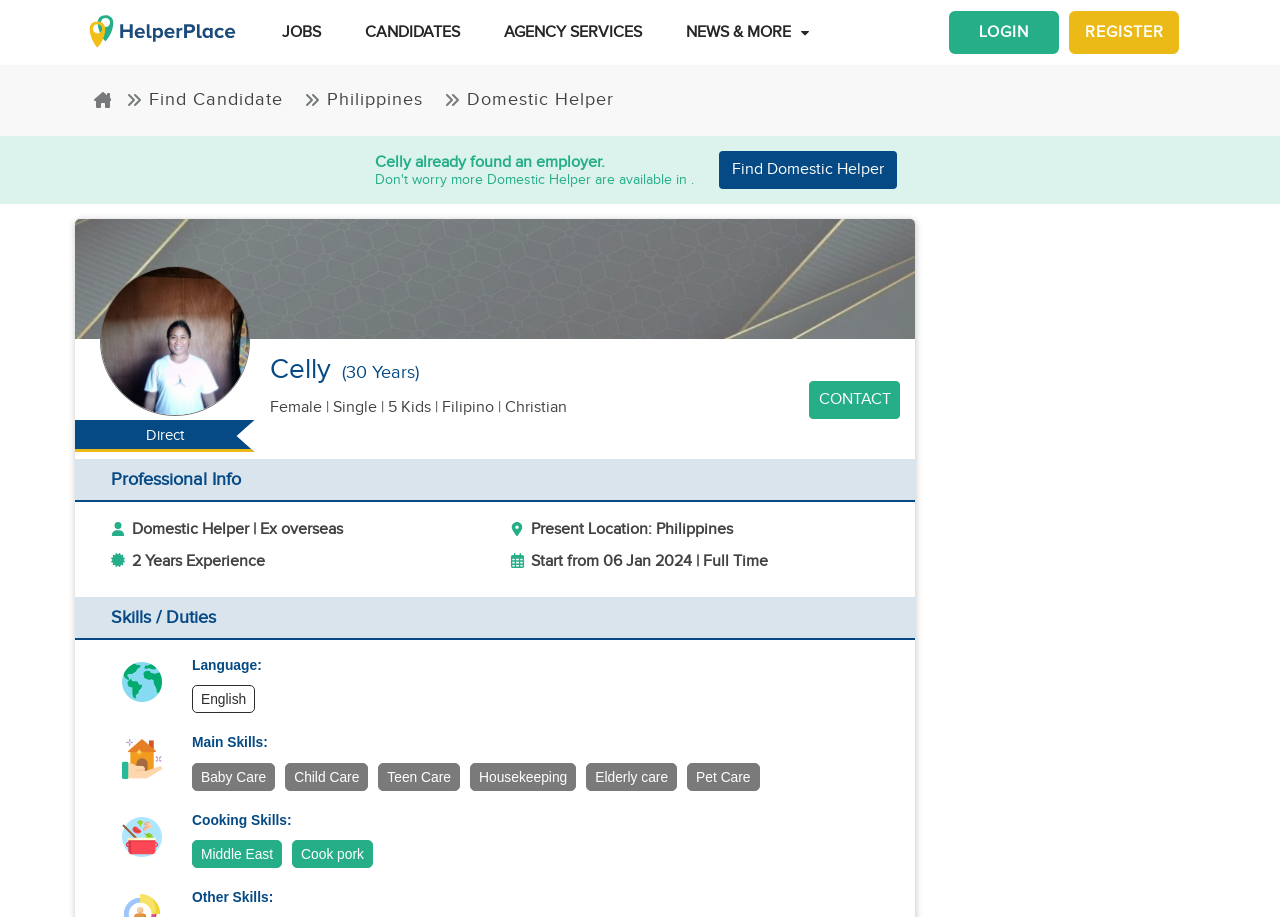Locate the bounding box coordinates of the clickable area to execute the instruction: "Find a domestic helper". Provide the coordinates as four float numbers between 0 and 1, represented as [left, top, right, bottom].

[0.562, 0.165, 0.701, 0.206]